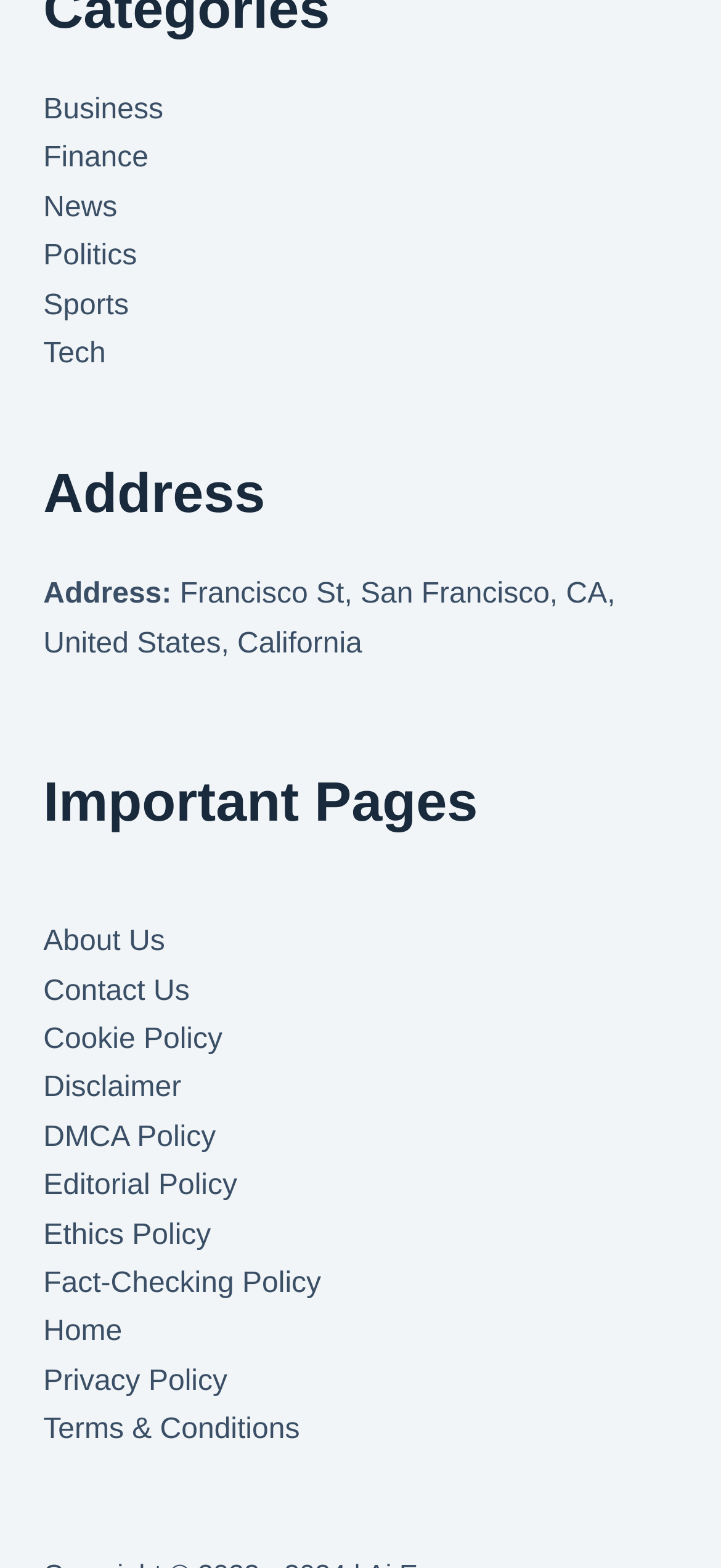How many links are in the 'Important Pages' section?
Your answer should be a single word or phrase derived from the screenshot.

12